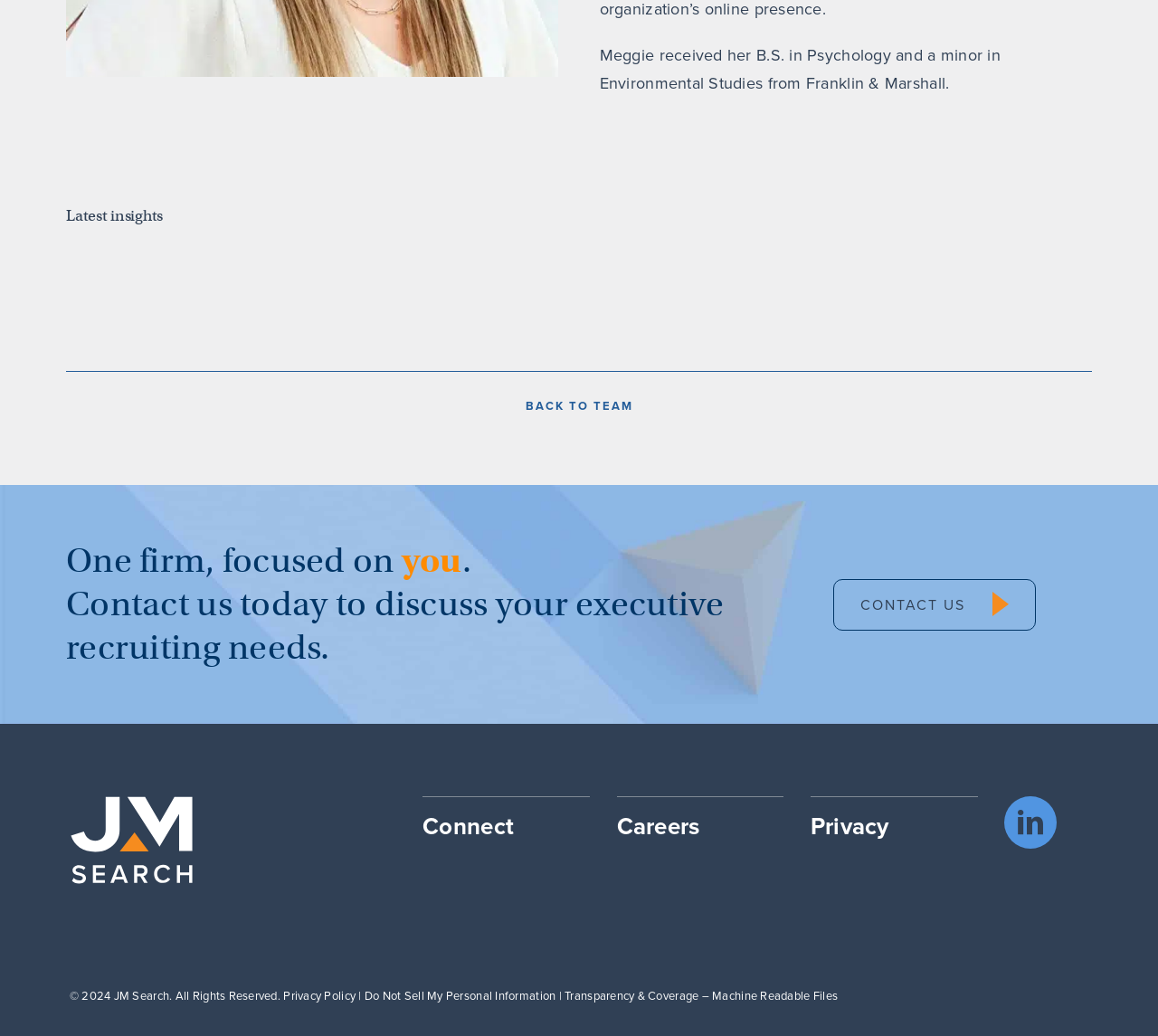From the element description Careers, predict the bounding box coordinates of the UI element. The coordinates must be specified in the format (top-left x, top-left y, bottom-right x, bottom-right y) and should be within the 0 to 1 range.

[0.532, 0.781, 0.604, 0.814]